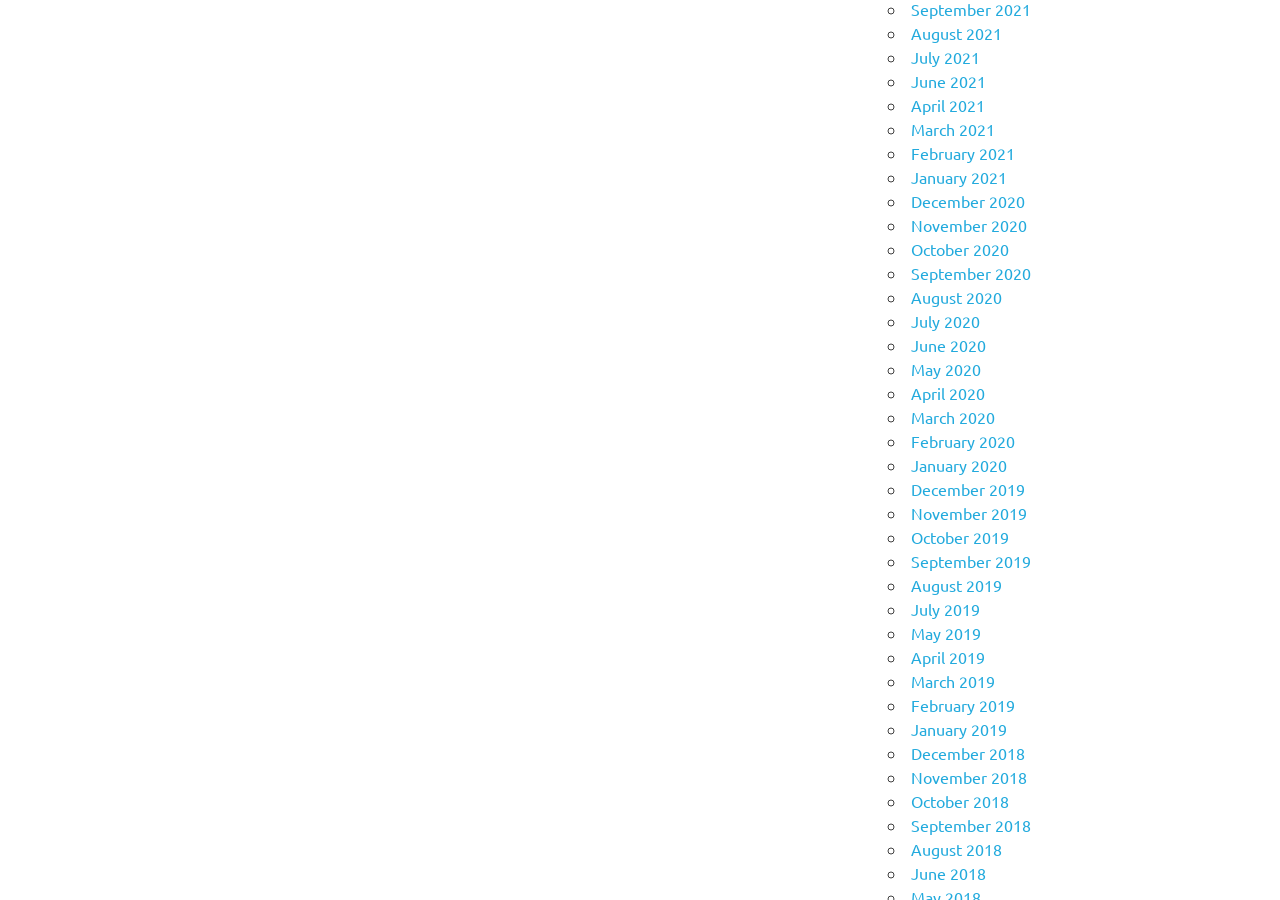Identify the bounding box coordinates of the clickable region to carry out the given instruction: "View September 2018".

[0.712, 0.906, 0.805, 0.928]